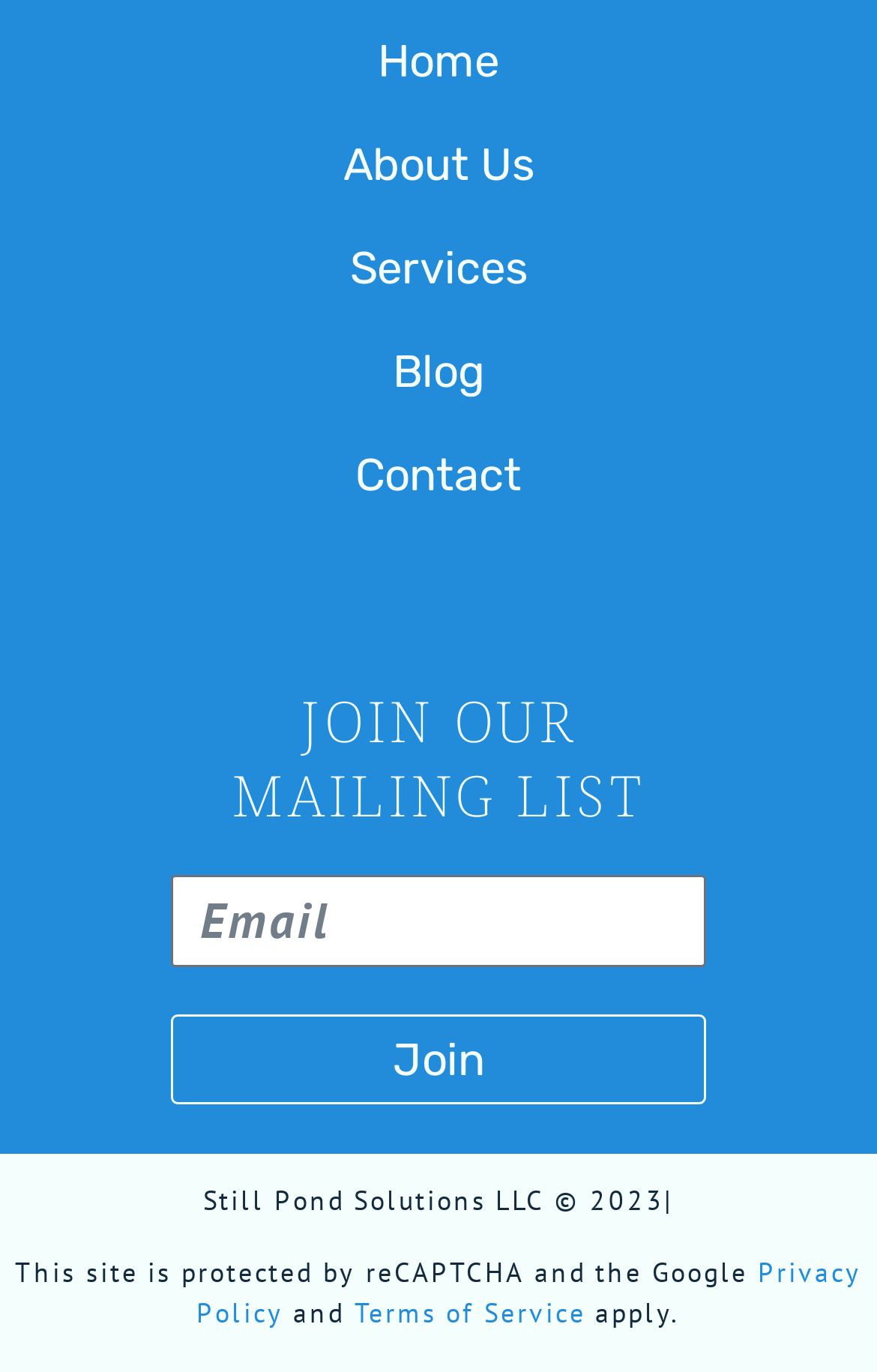Given the element description "Menu", identify the bounding box of the corresponding UI element.

None